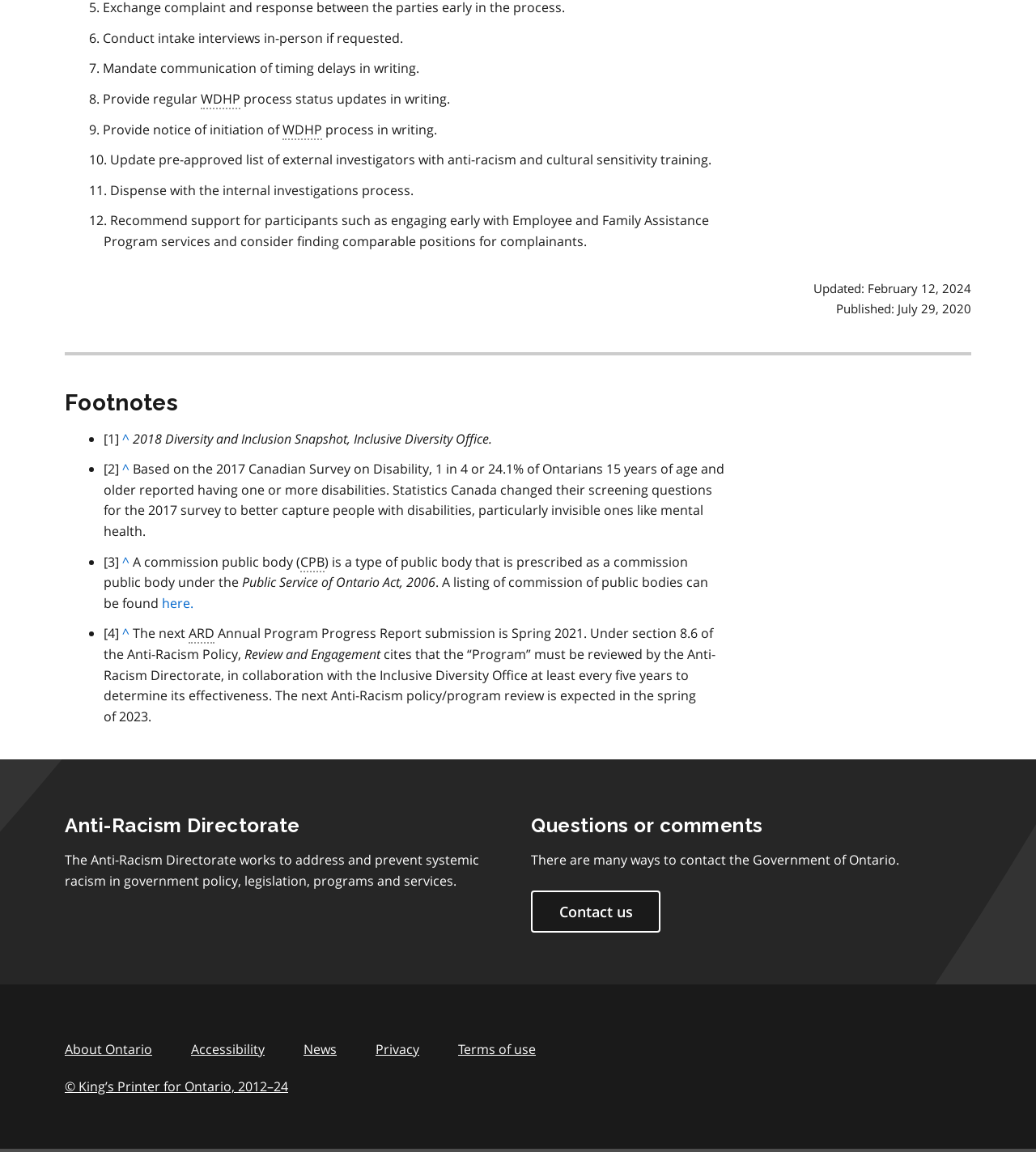Please locate the bounding box coordinates of the element's region that needs to be clicked to follow the instruction: "Contact the Government of Ontario". The bounding box coordinates should be provided as four float numbers between 0 and 1, i.e., [left, top, right, bottom].

[0.512, 0.773, 0.638, 0.81]